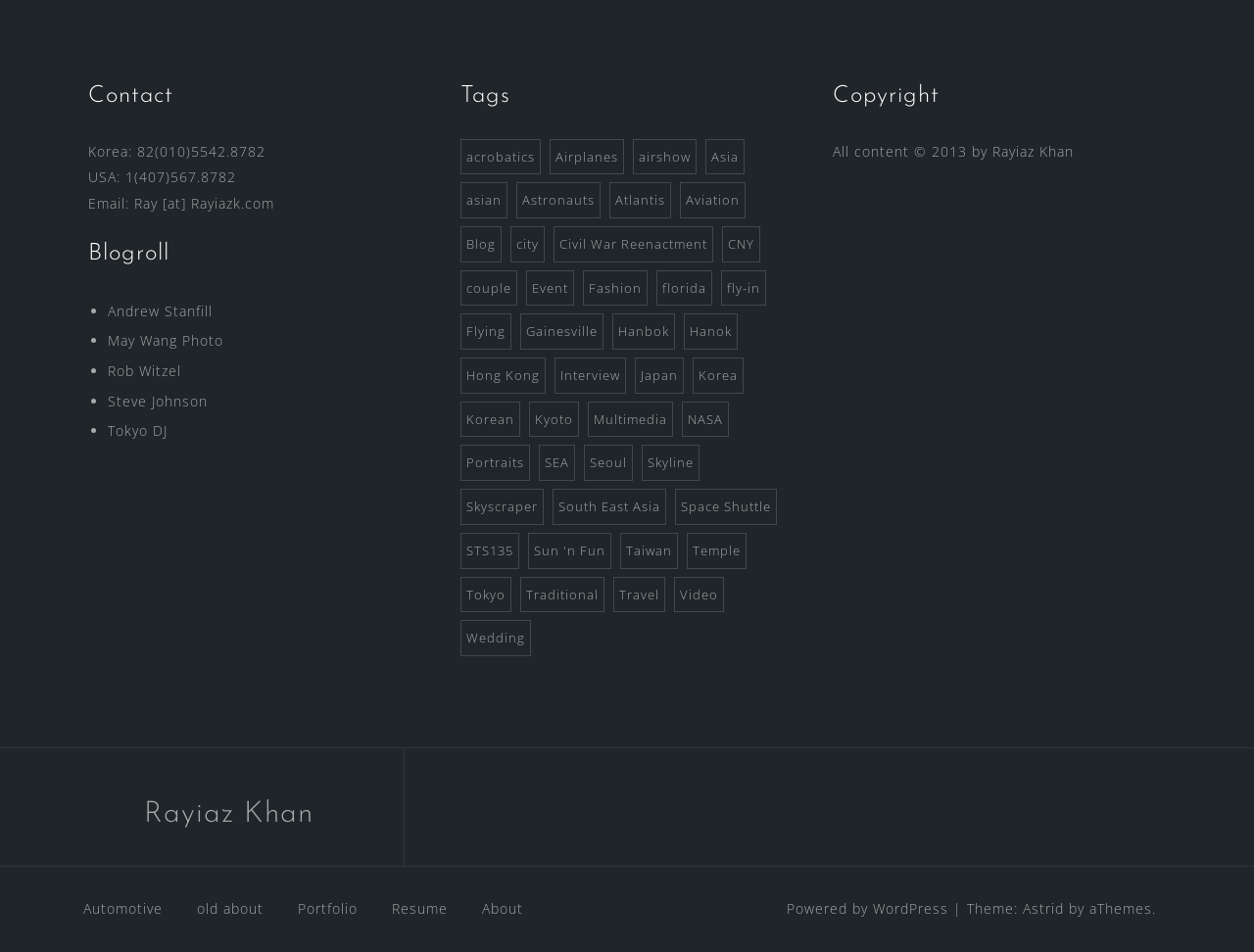What is the theme of the webpage?
Refer to the screenshot and answer in one word or phrase.

Astrid